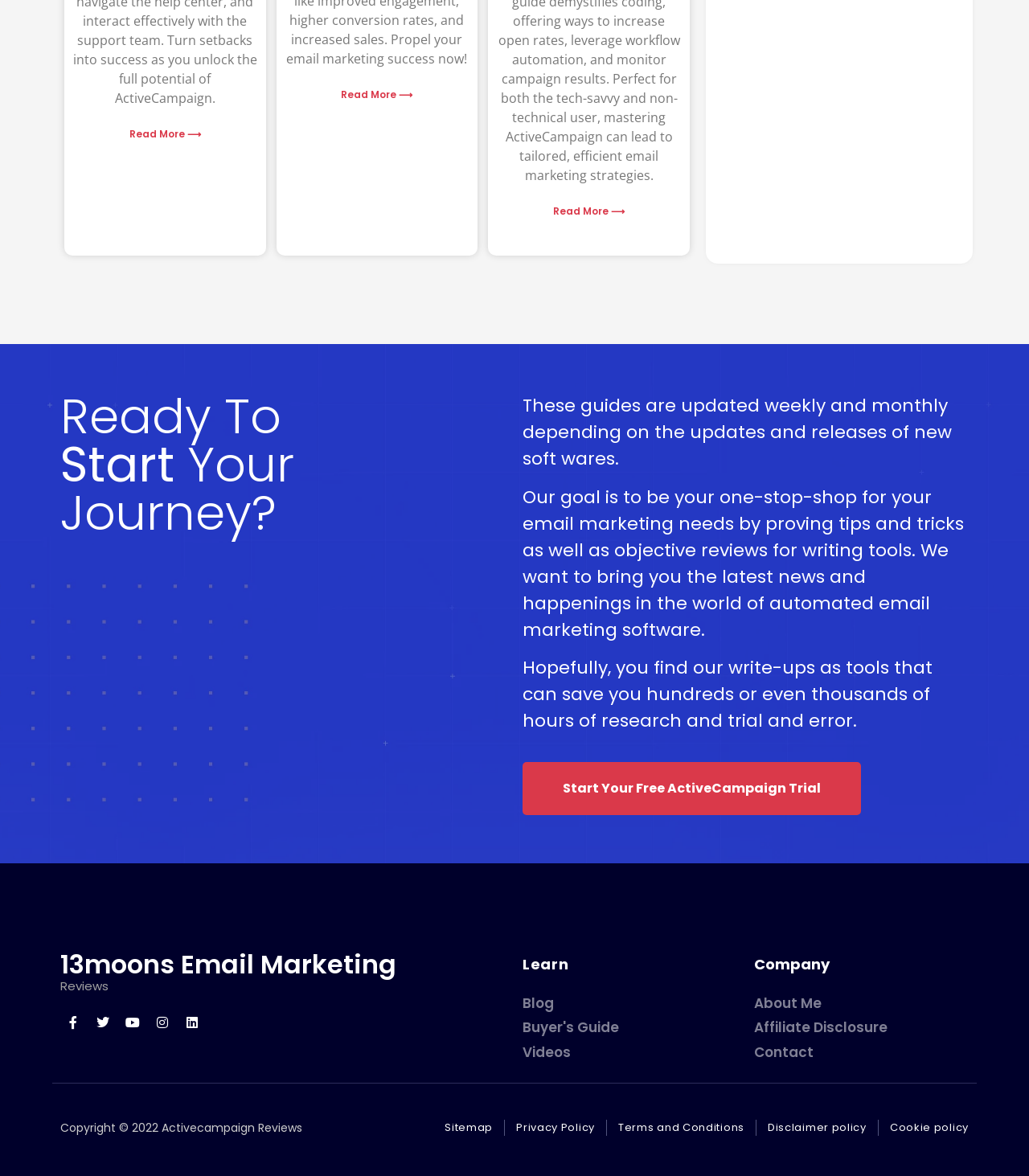Please locate the bounding box coordinates of the element that needs to be clicked to achieve the following instruction: "Read more about Mastering ActiveCampaign". The coordinates should be four float numbers between 0 and 1, i.e., [left, top, right, bottom].

[0.126, 0.108, 0.195, 0.121]